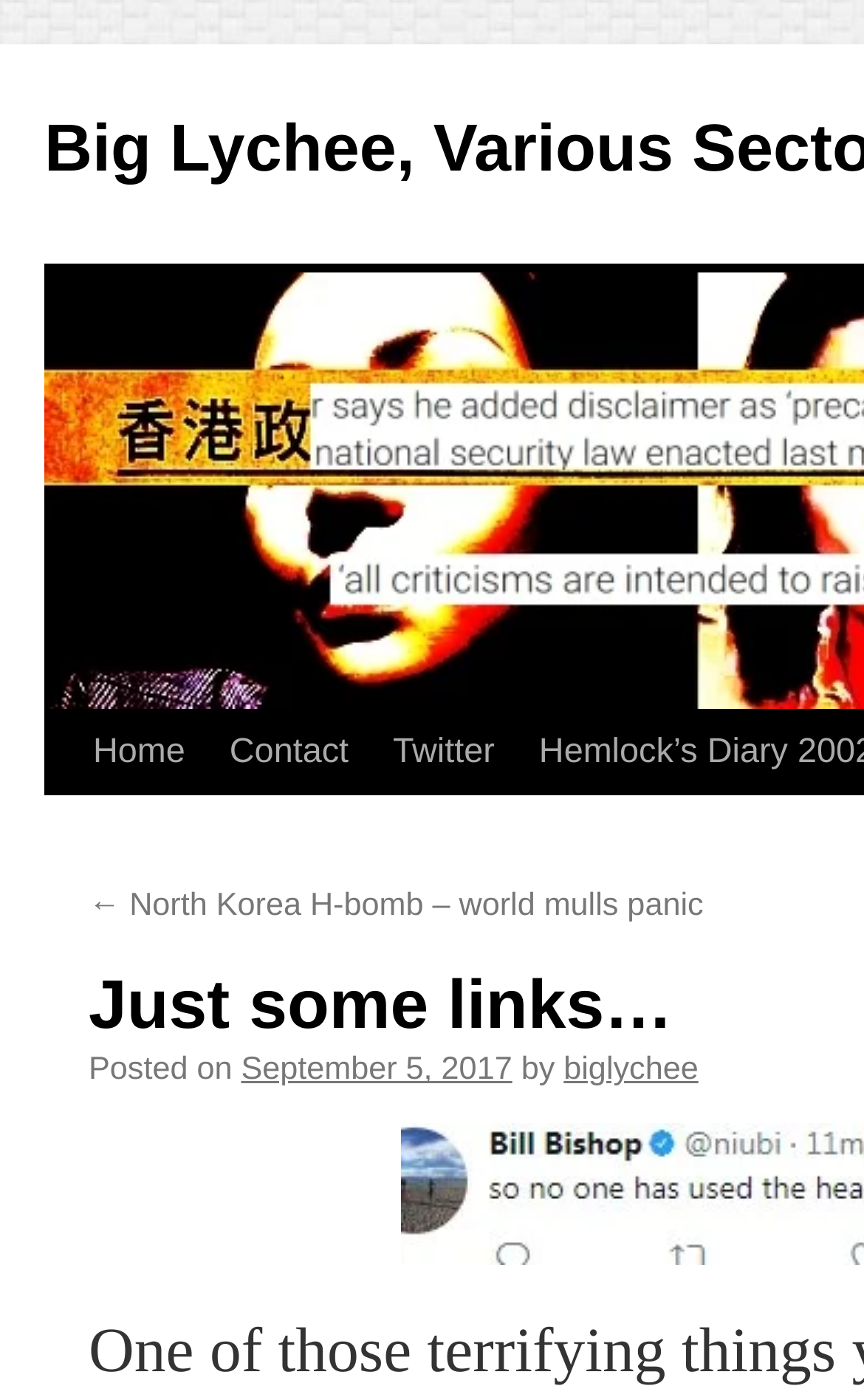When was the first article posted?
Answer the question with a single word or phrase, referring to the image.

September 5, 2017